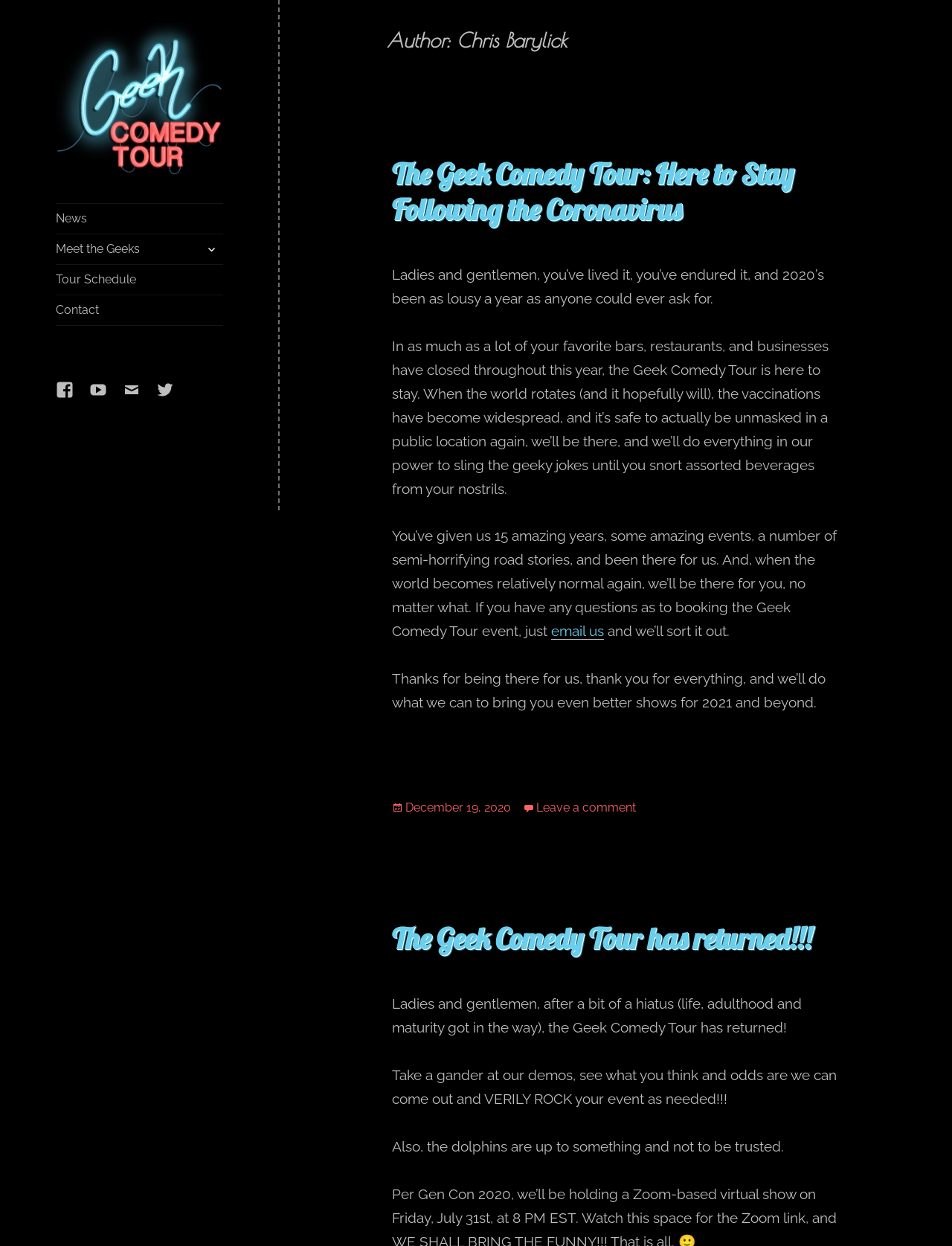Provide the bounding box coordinates of the HTML element this sentence describes: "Tour Schedule". The bounding box coordinates consist of four float numbers between 0 and 1, i.e., [left, top, right, bottom].

[0.059, 0.212, 0.234, 0.236]